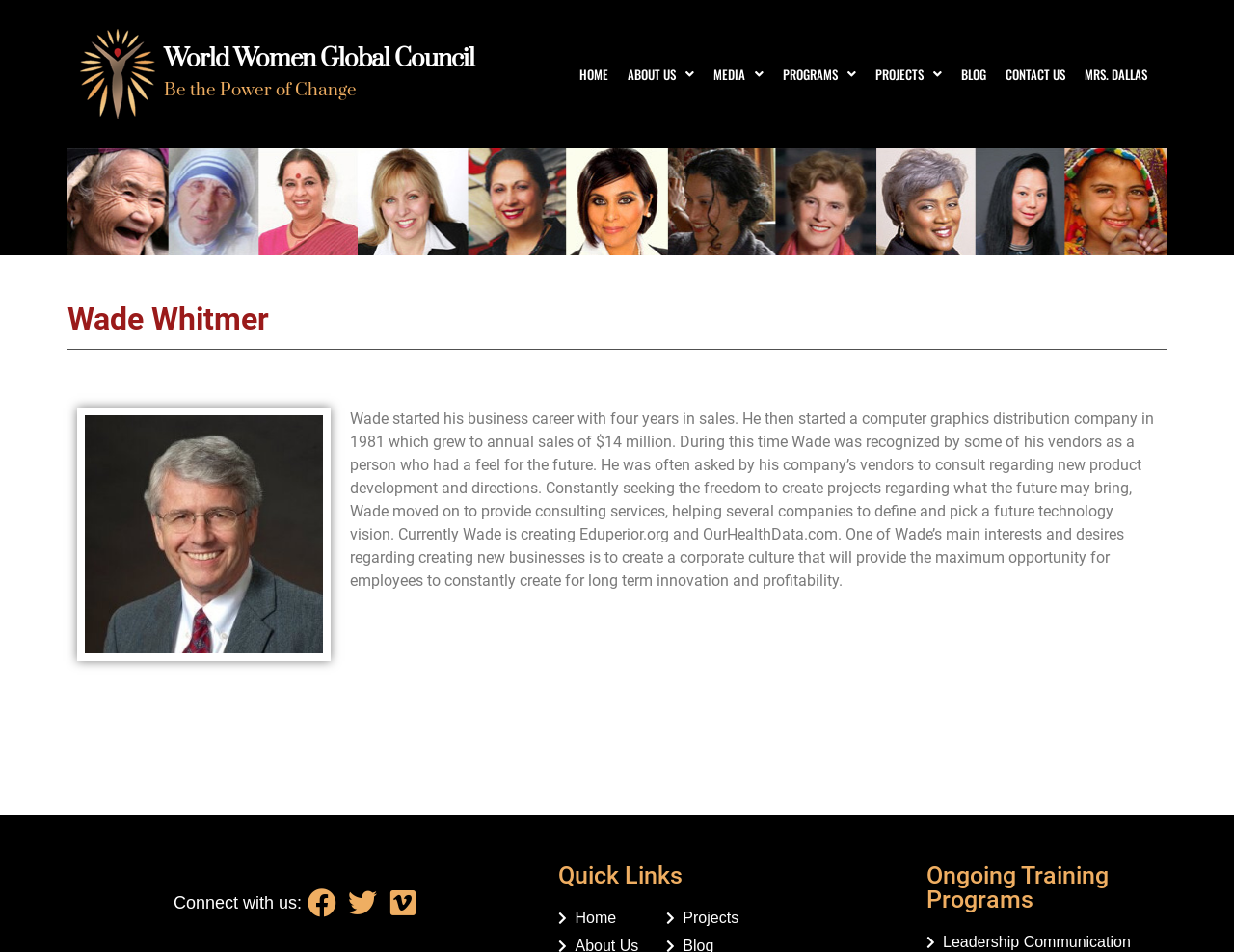Highlight the bounding box coordinates of the element that should be clicked to carry out the following instruction: "View projects". The coordinates must be given as four float numbers ranging from 0 to 1, i.e., [left, top, right, bottom].

[0.54, 0.952, 0.615, 0.976]